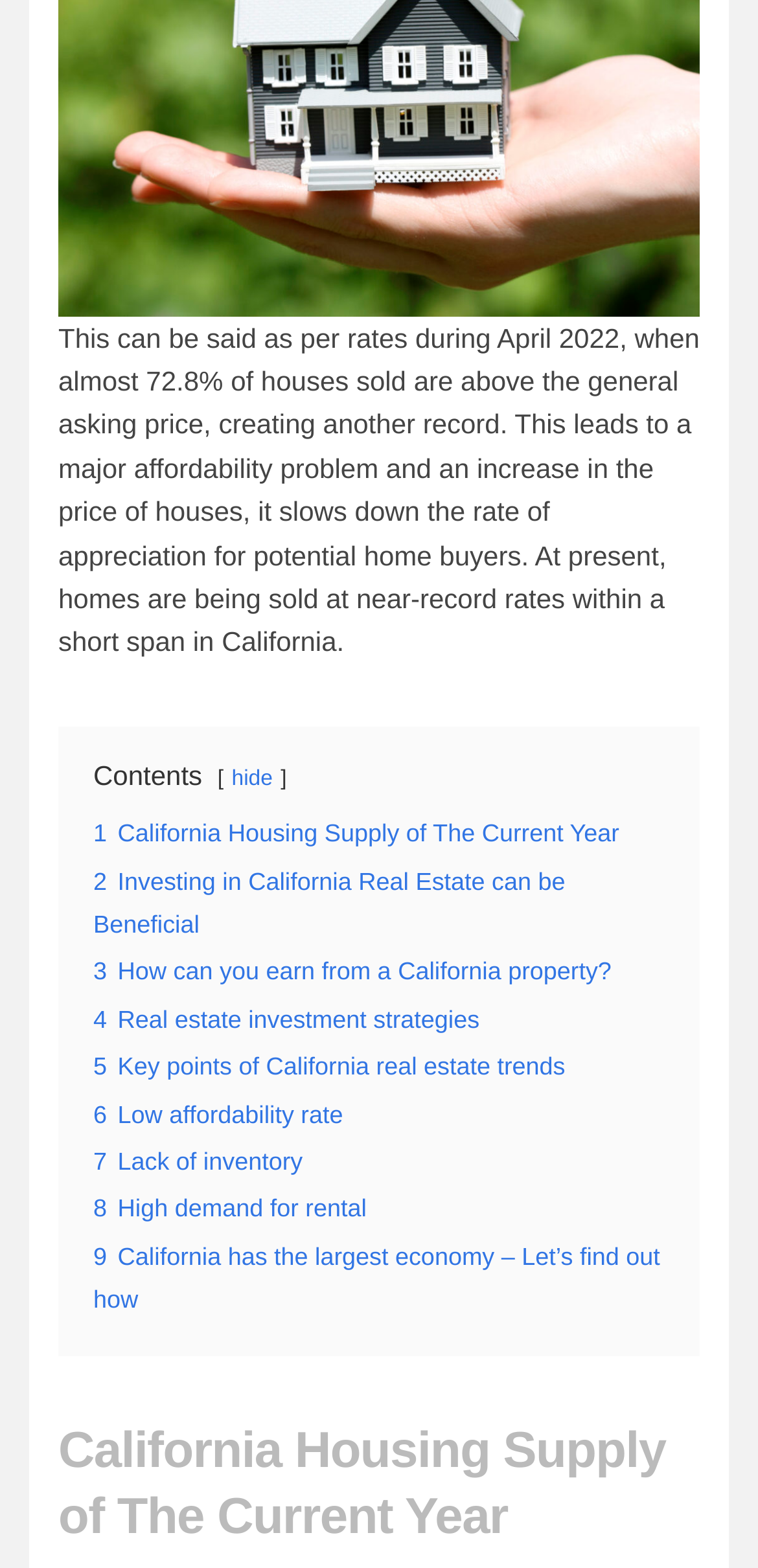Determine the bounding box coordinates for the element that should be clicked to follow this instruction: "Click on 'hide'". The coordinates should be given as four float numbers between 0 and 1, in the format [left, top, right, bottom].

[0.306, 0.489, 0.36, 0.504]